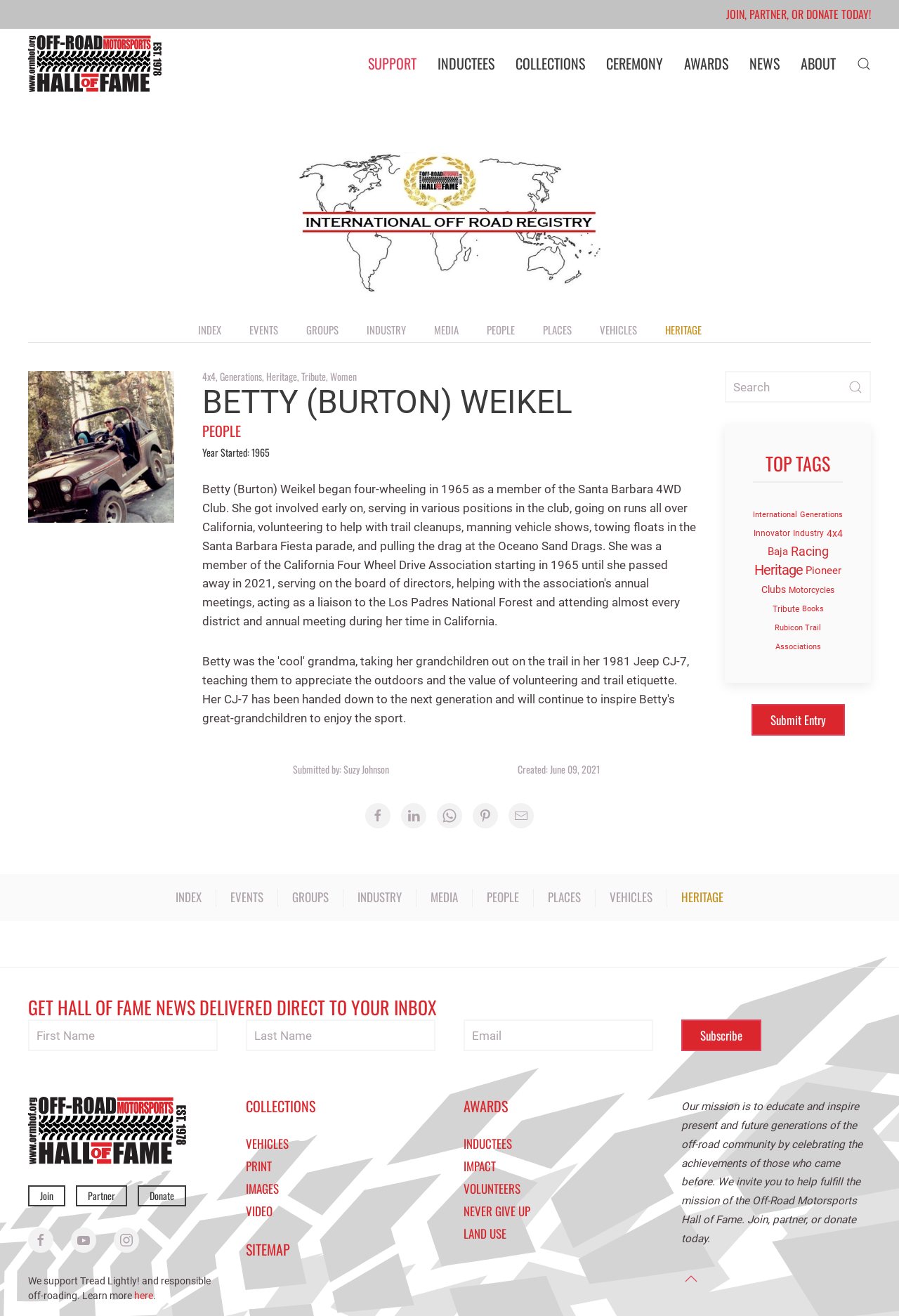Please respond in a single word or phrase: 
What is the purpose of the 'Submit Entry' button?

To submit an entry